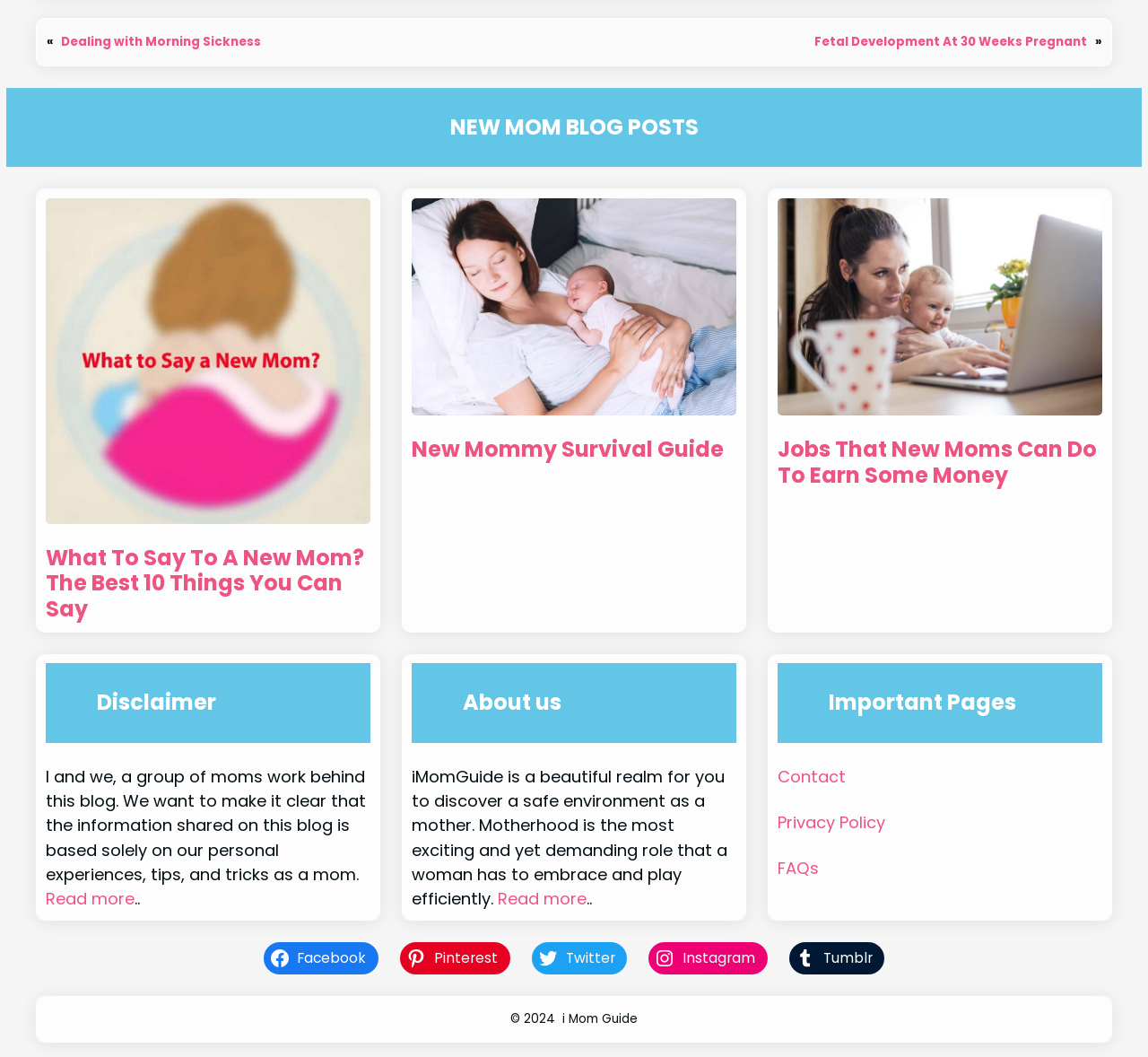Please give a one-word or short phrase response to the following question: 
What is the main topic of this blog?

Motherhood